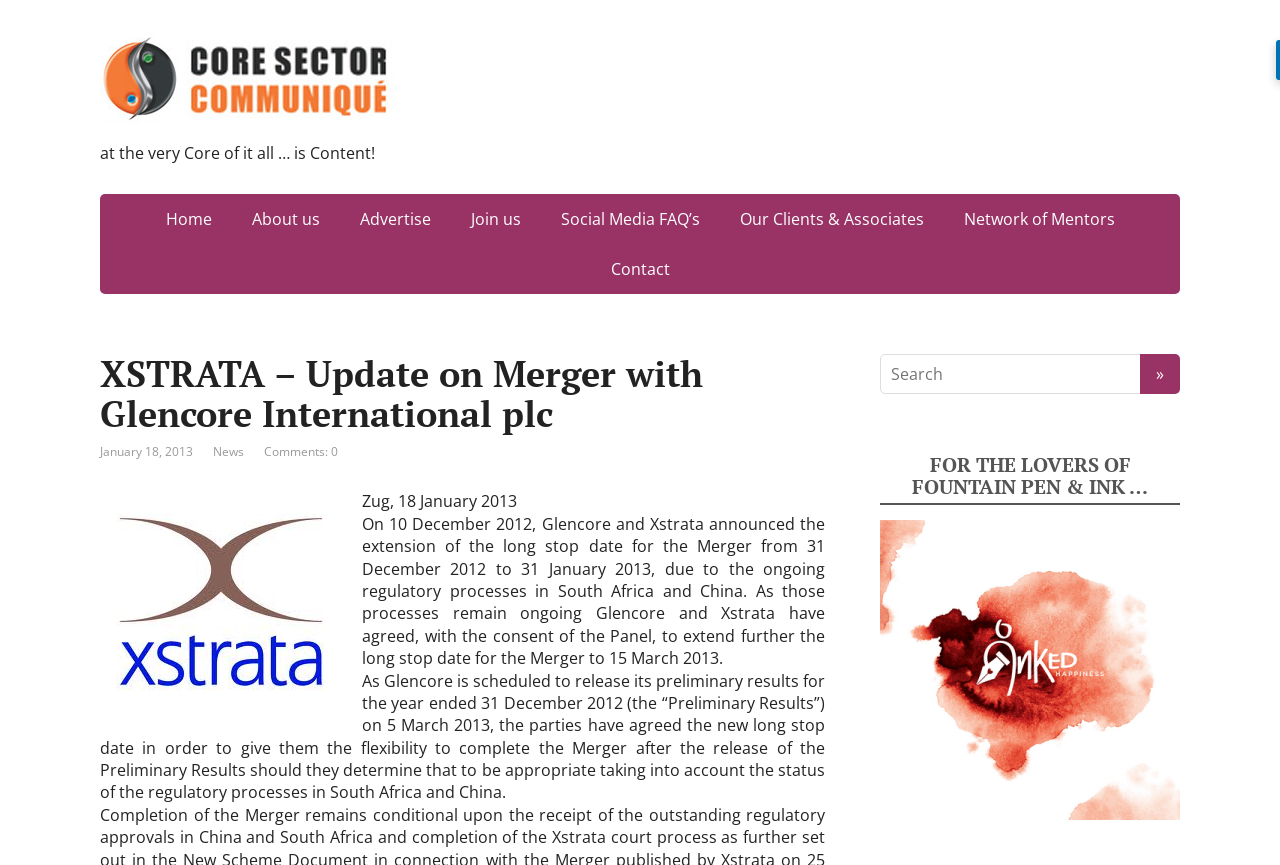Review the image closely and give a comprehensive answer to the question: What is the location mentioned in the news?

I found the location by looking at the static text element with the content 'Zug, 18 January 2013' which suggests that the location mentioned in the news is Zug.